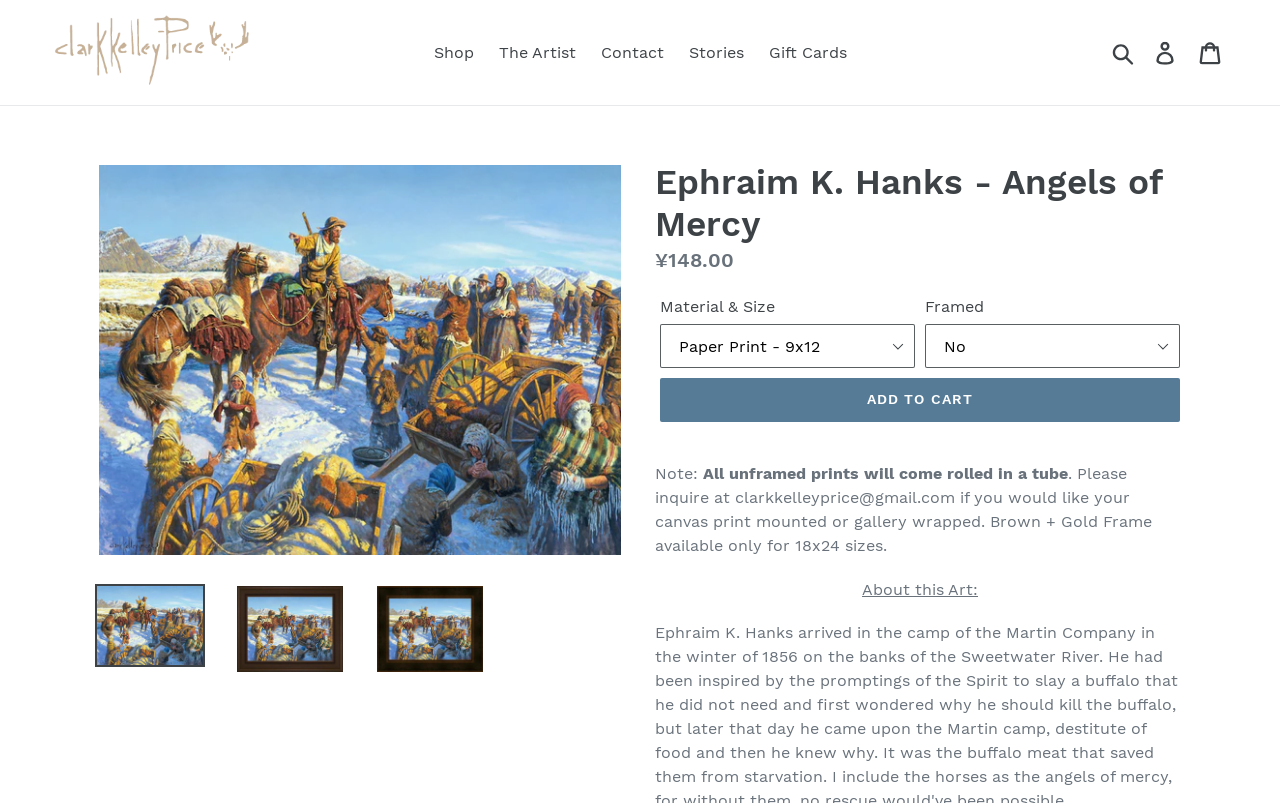Determine the bounding box coordinates of the clickable element to complete this instruction: "Select a material and size". Provide the coordinates in the format of four float numbers between 0 and 1, [left, top, right, bottom].

[0.516, 0.384, 0.715, 0.439]